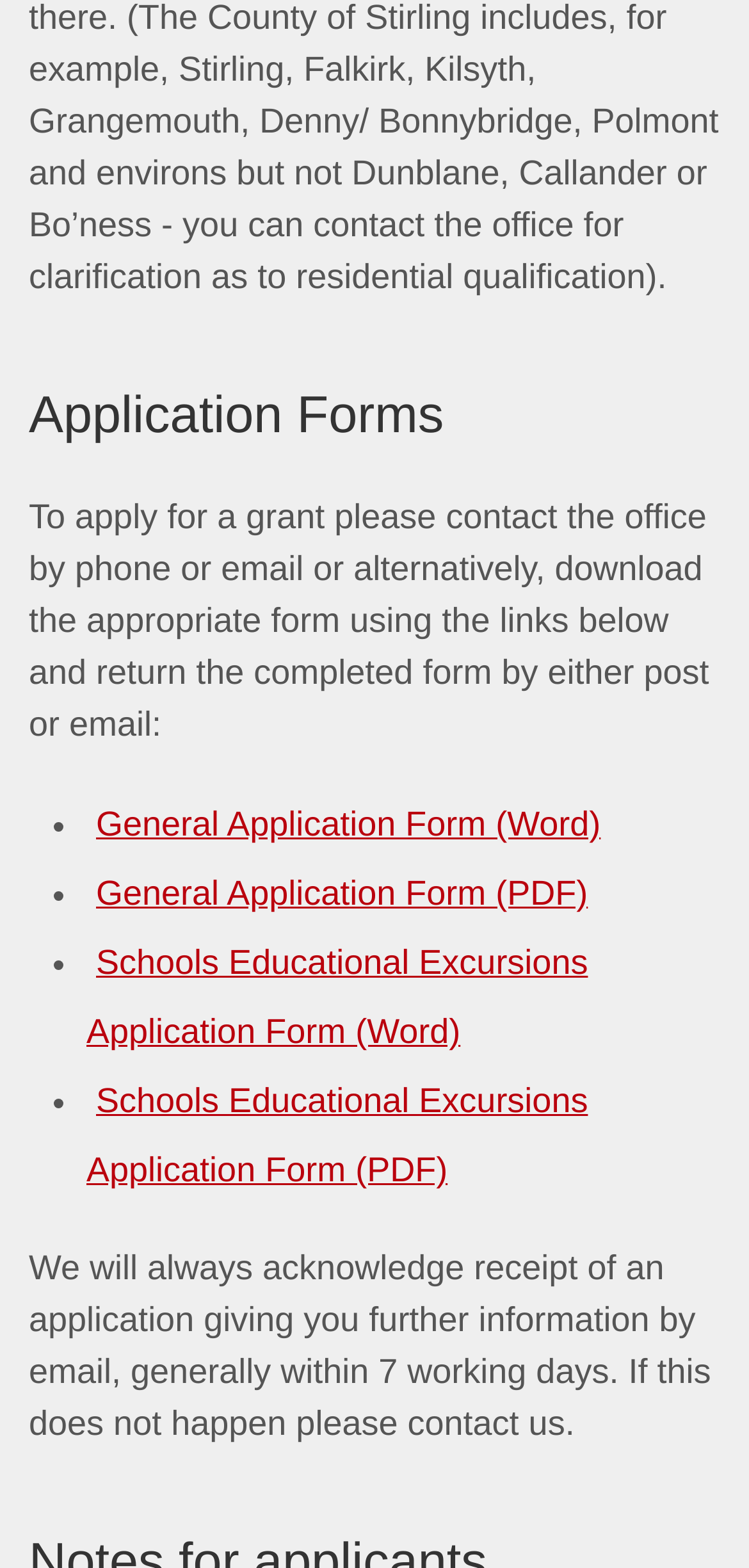How many types of application forms are available?
Please answer the question with as much detail and depth as you can.

The webpage provides four types of application forms, which are General Application Form in Word and PDF formats, and Schools Educational Excursions Application Form in Word and PDF formats. These forms are listed in a bulleted list with links to download them.